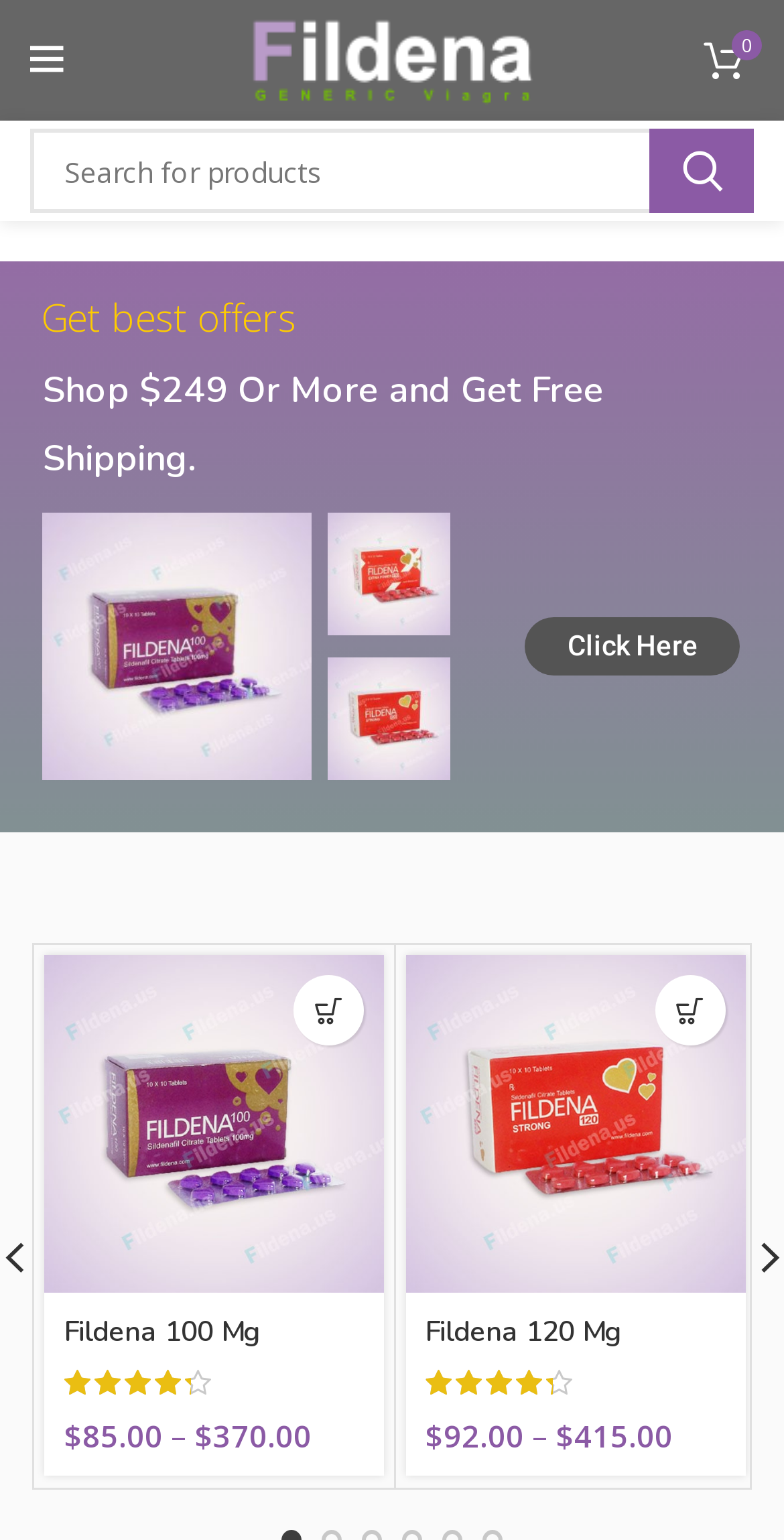Provide your answer in one word or a succinct phrase for the question: 
What is the minimum amount for free shipping?

$199